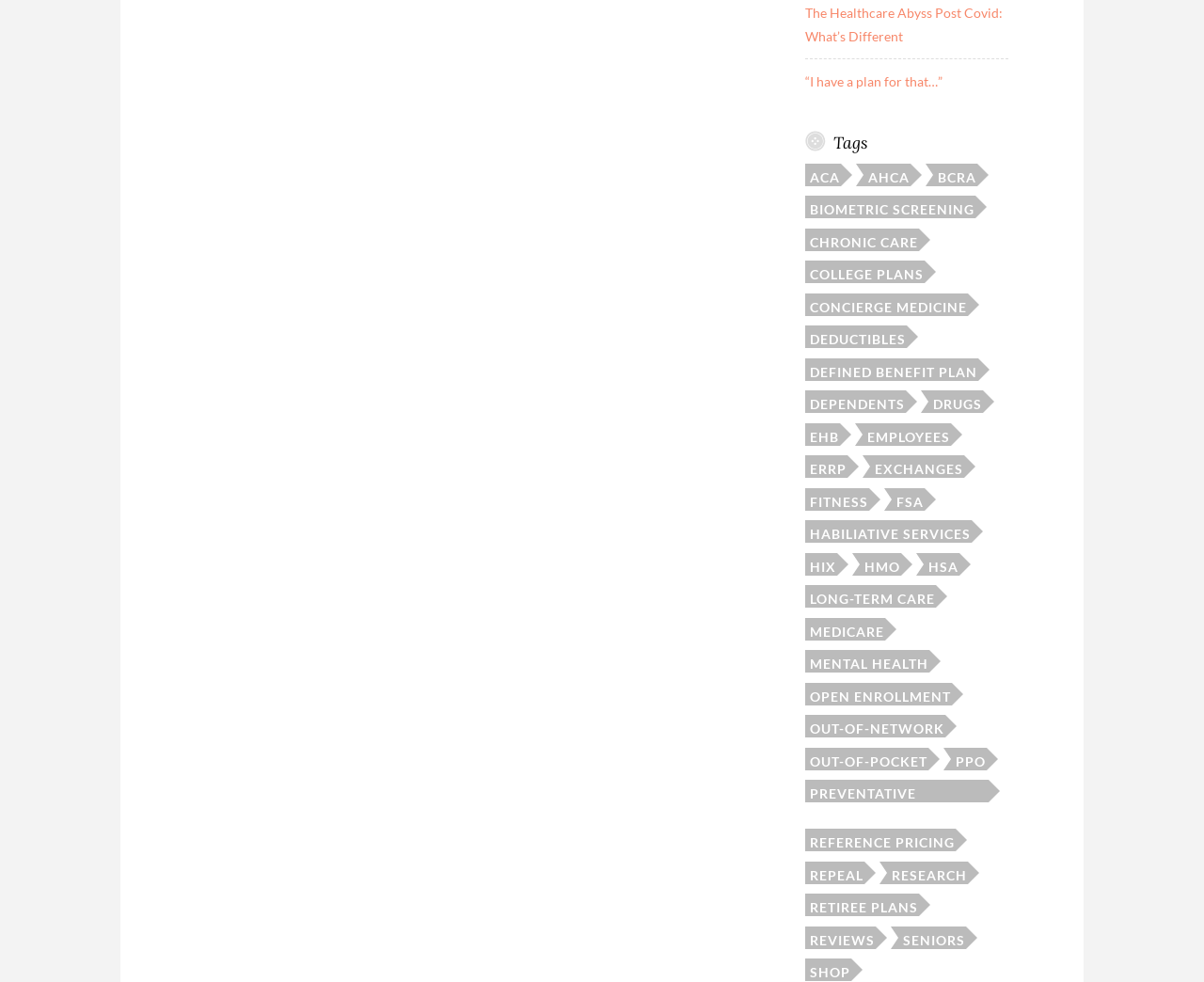Provide a short, one-word or phrase answer to the question below:
How many tags are listed on this webpage?

124